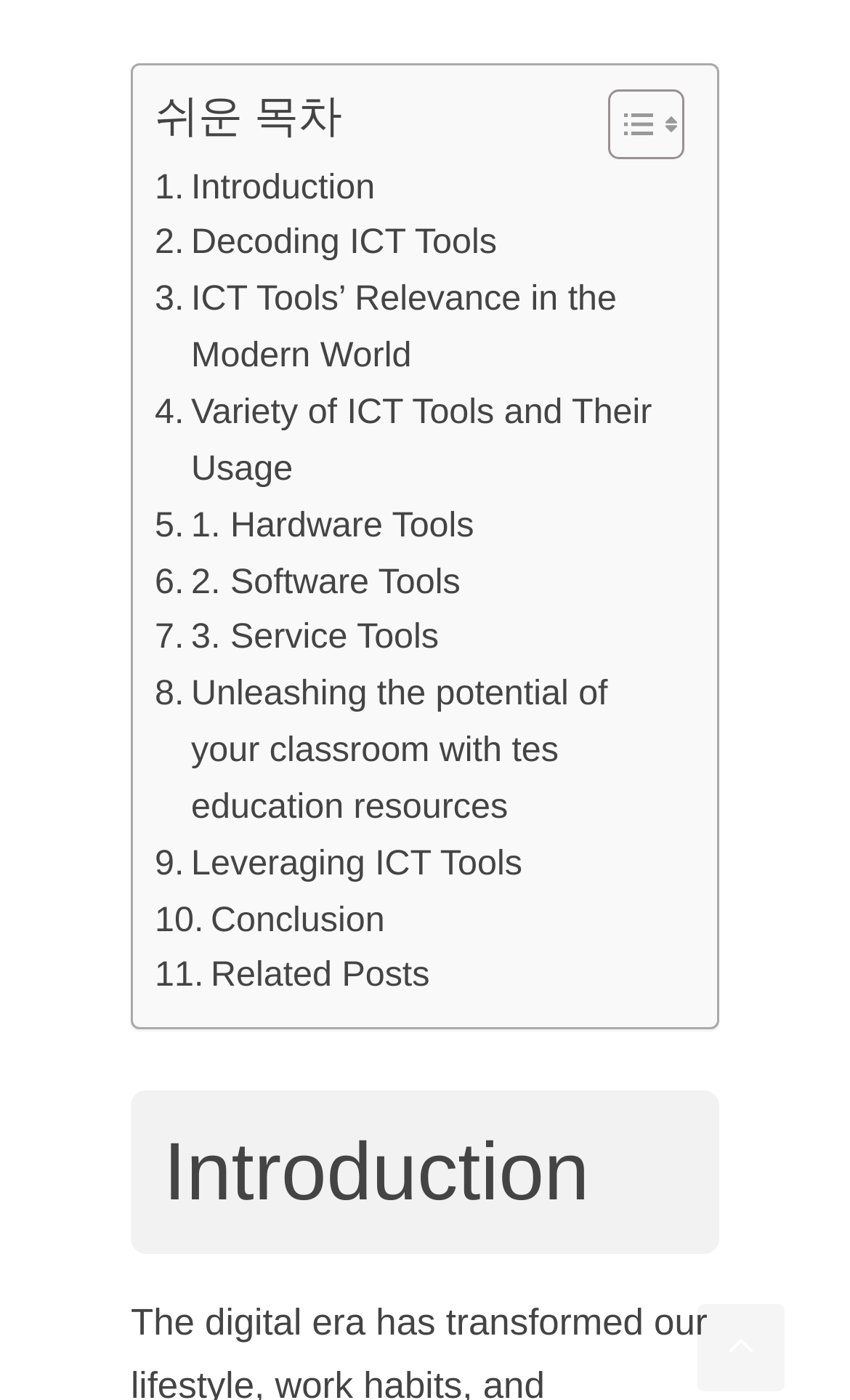How many sections are there in the table of content?
Kindly answer the question with as much detail as you can.

I looked at the table of content section and found that it has four main sections, which are '. Decoding ICT Tools', '. ICT Tools’ Relevance in the Modern World', '. Variety of ICT Tools and Their Usage', and '. Unleashing the potential of your classroom with tes education resources'.